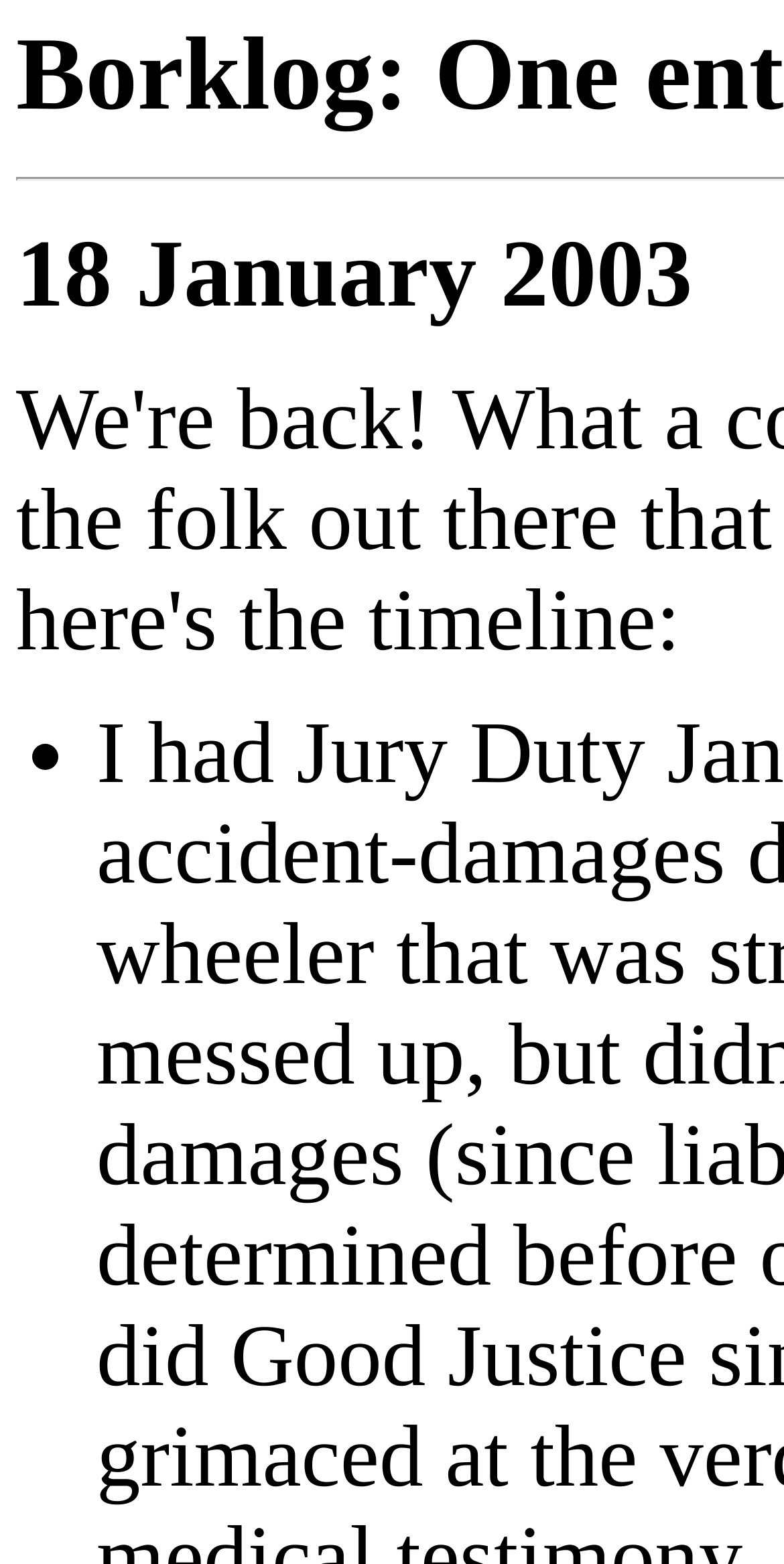Please locate and generate the primary heading on this webpage.

Borklog: One entry